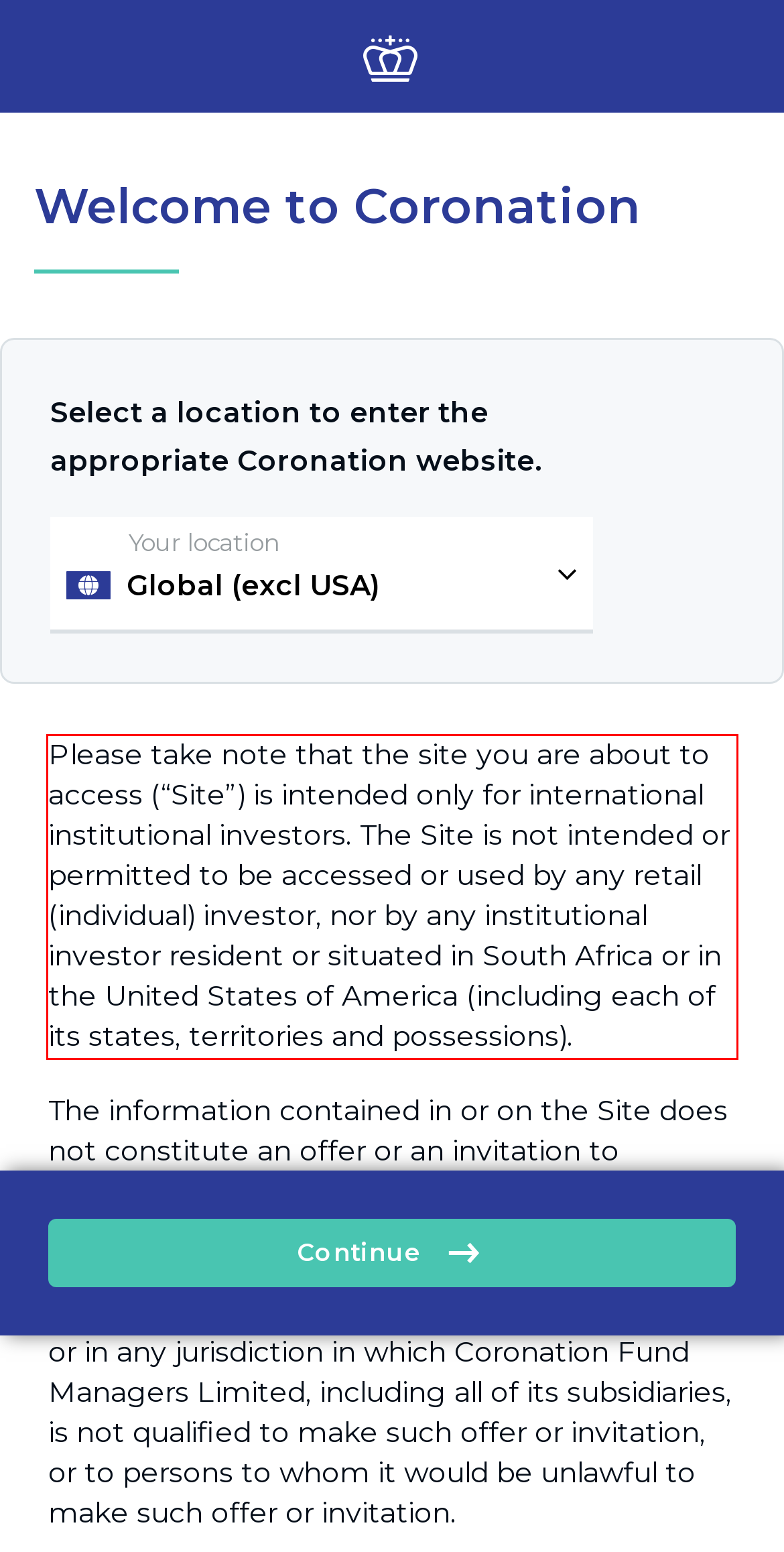Given a screenshot of a webpage, locate the red bounding box and extract the text it encloses.

Please take note that the site you are about to access (“Site”) is intended only for international institutional investors. The Site is not intended or permitted to be accessed or used by any retail (individual) investor, nor by any institutional investor resident or situated in South Africa or in the United States of America (including each of its states, territories and possessions).